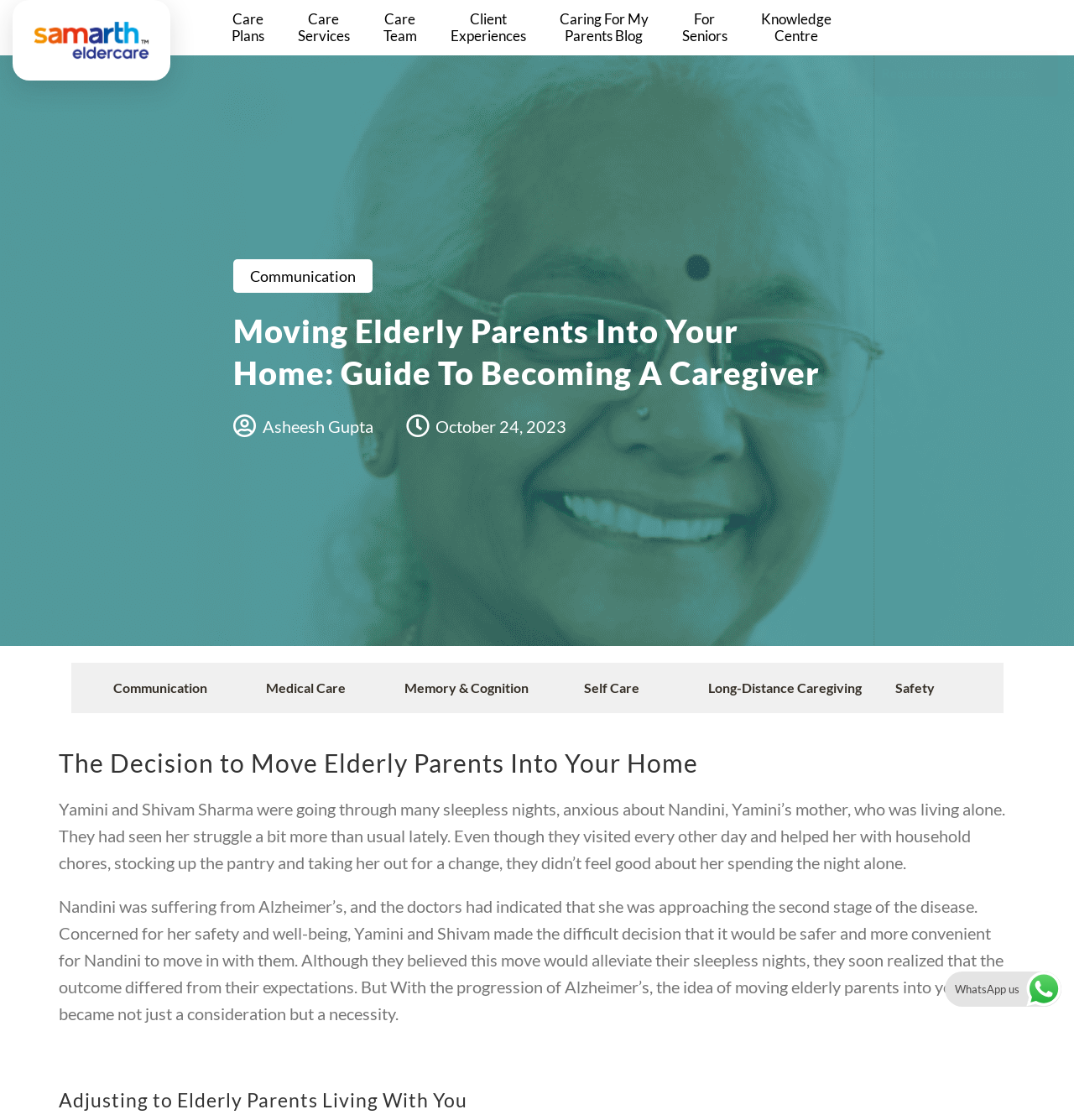Identify the bounding box coordinates of the clickable section necessary to follow the following instruction: "read the blog post about caring for my parents". The coordinates should be presented as four float numbers from 0 to 1, i.e., [left, top, right, bottom].

[0.505, 0.0, 0.619, 0.049]